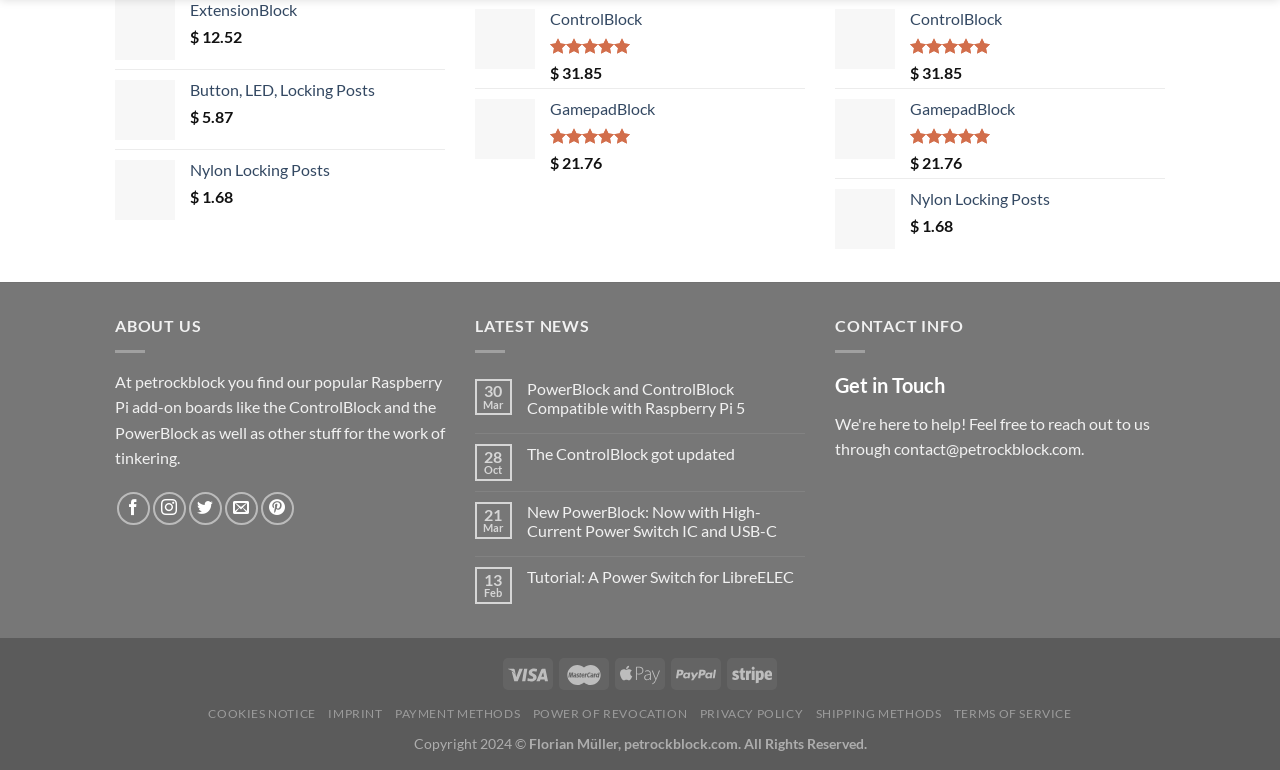Find the bounding box coordinates of the element's region that should be clicked in order to follow the given instruction: "Send an email to contact@petrockblock.com". The coordinates should consist of four float numbers between 0 and 1, i.e., [left, top, right, bottom].

[0.698, 0.57, 0.845, 0.595]